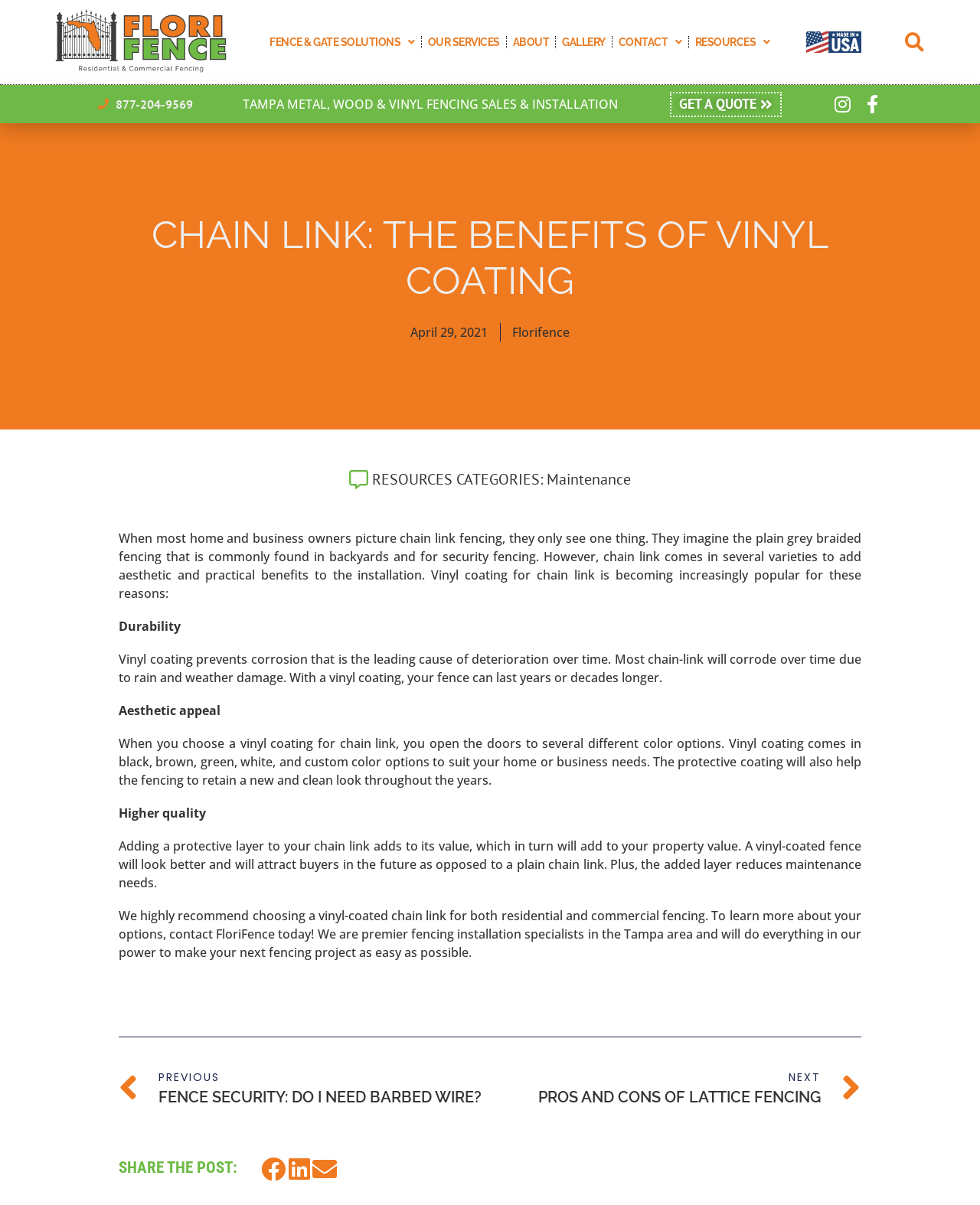Extract the top-level heading from the webpage and provide its text.

CHAIN LINK: THE BENEFITS OF VINYL COATING